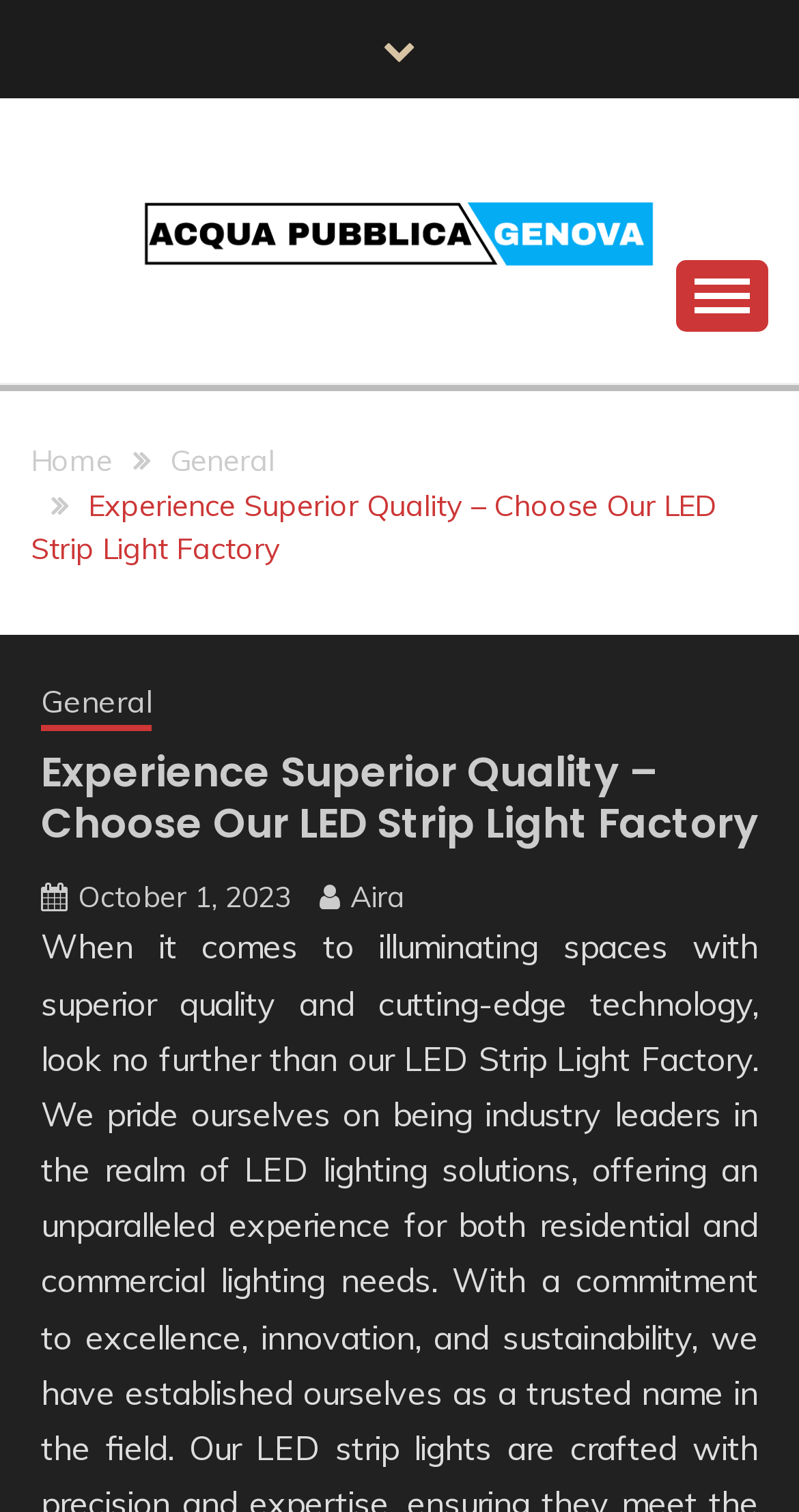Please respond to the question using a single word or phrase:
What is the date mentioned on the page?

October 1, 2023